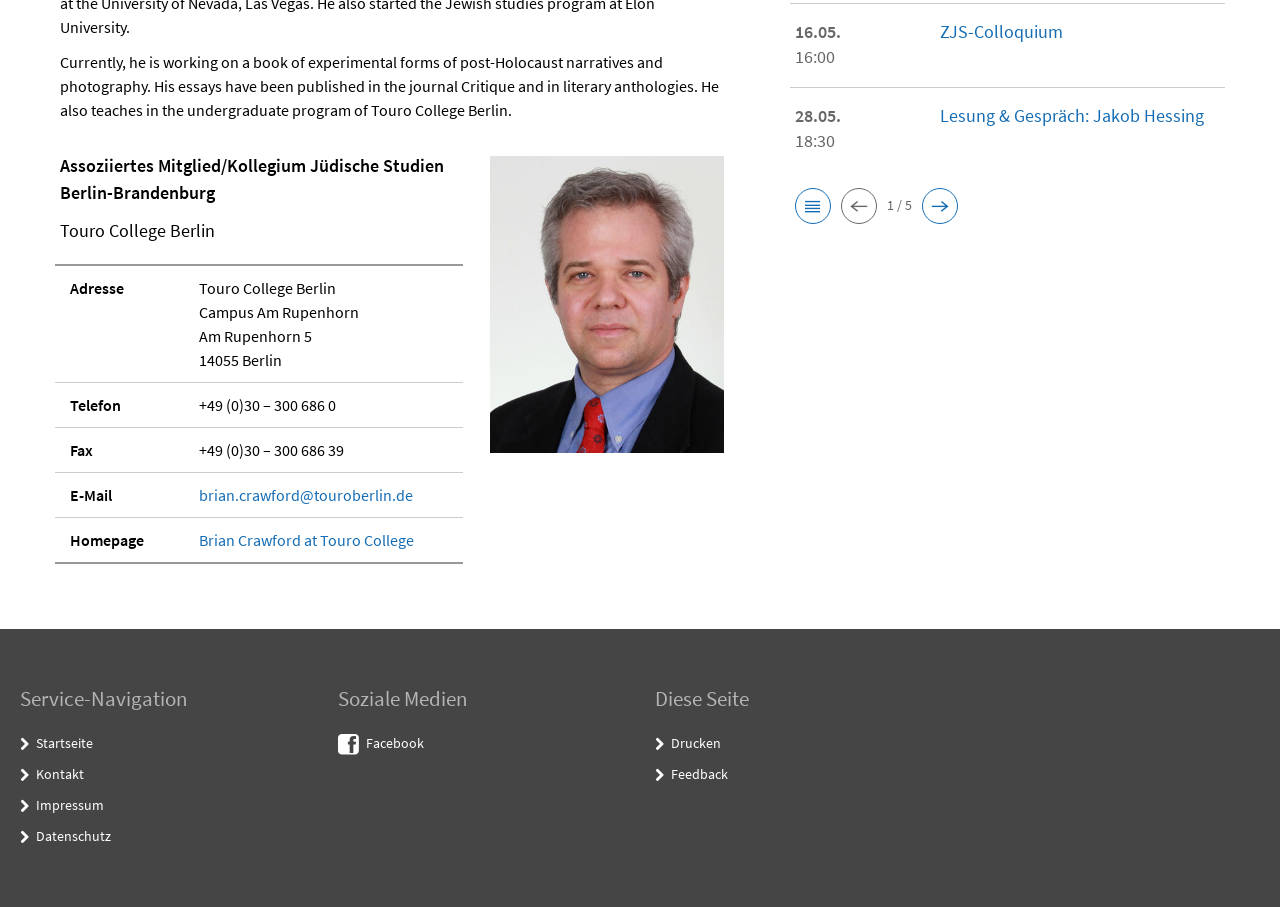Provide the bounding box coordinates, formatted as (top-left x, top-left y, bottom-right x, bottom-right y), with all values being floating point numbers between 0 and 1. Identify the bounding box of the UI element that matches the description: Drucken

[0.524, 0.809, 0.563, 0.829]